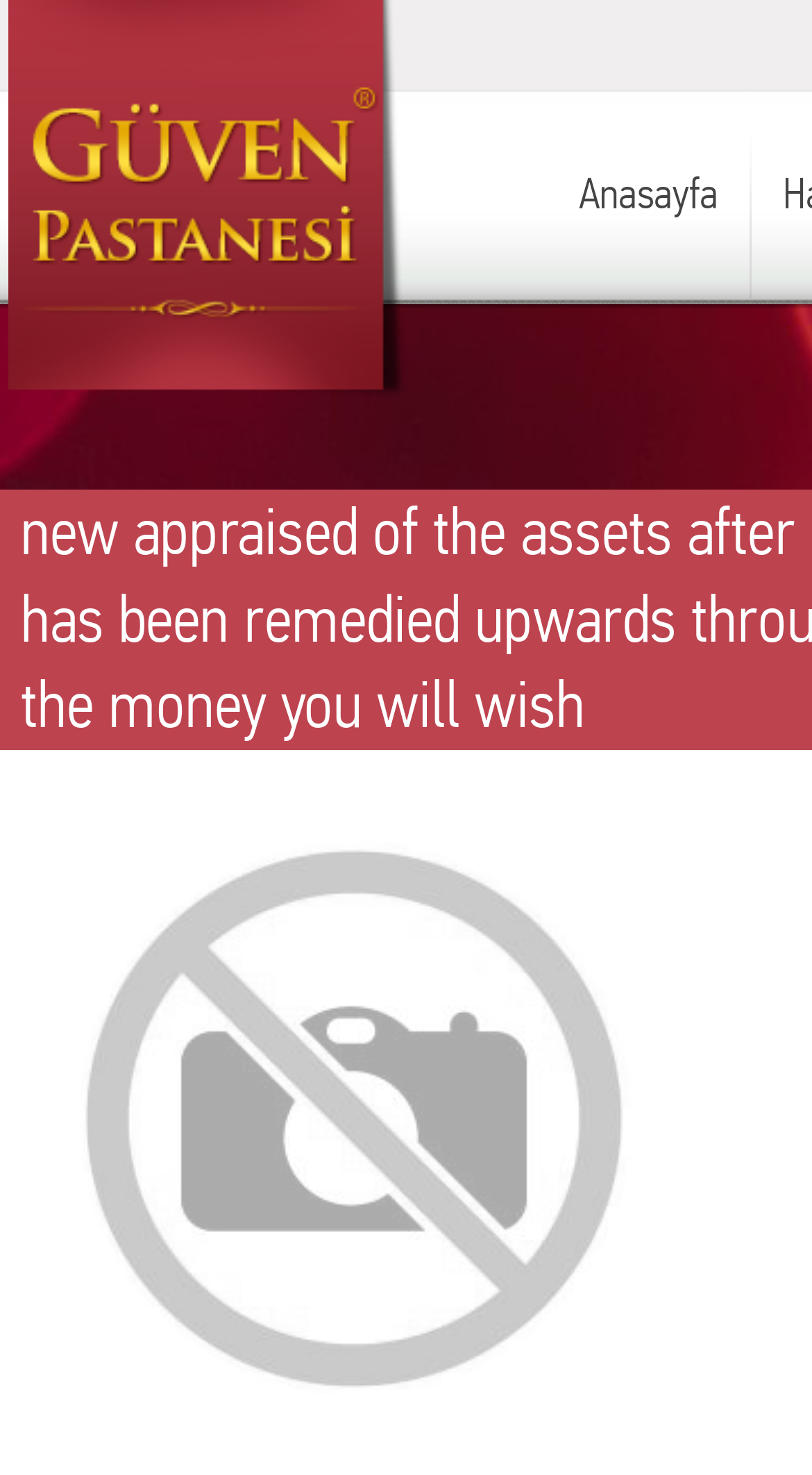Predict the bounding box of the UI element based on this description: "Anasayfa".

[0.672, 0.062, 0.926, 0.203]